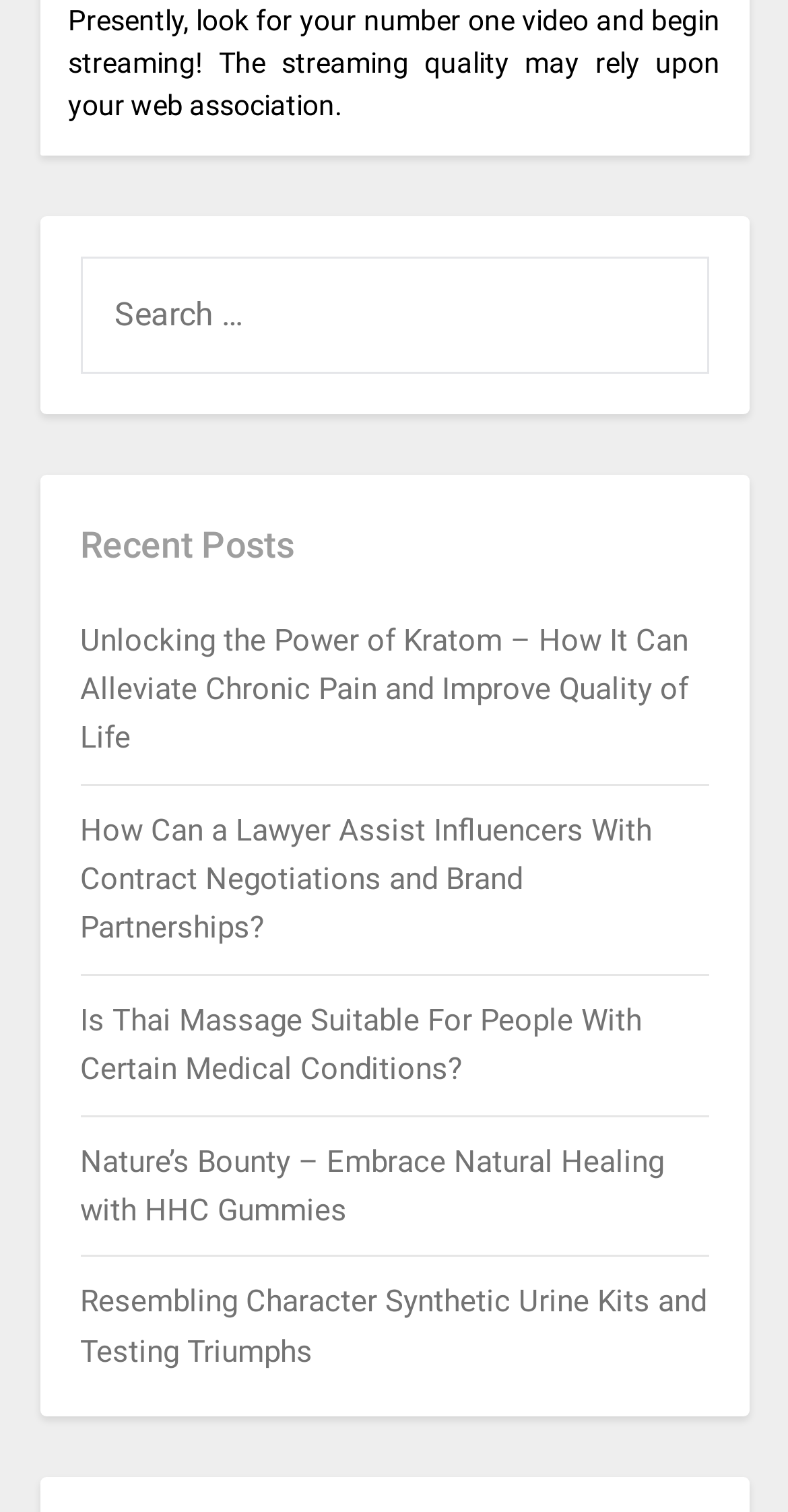Analyze the image and provide a detailed answer to the question: What is the topic of the third link under 'Recent Posts'?

I looked at the links under the 'Recent Posts' heading and found that the third link is 'Is Thai Massage Suitable For People With Certain Medical Conditions?'. This suggests that the topic of the link is Thai Massage.